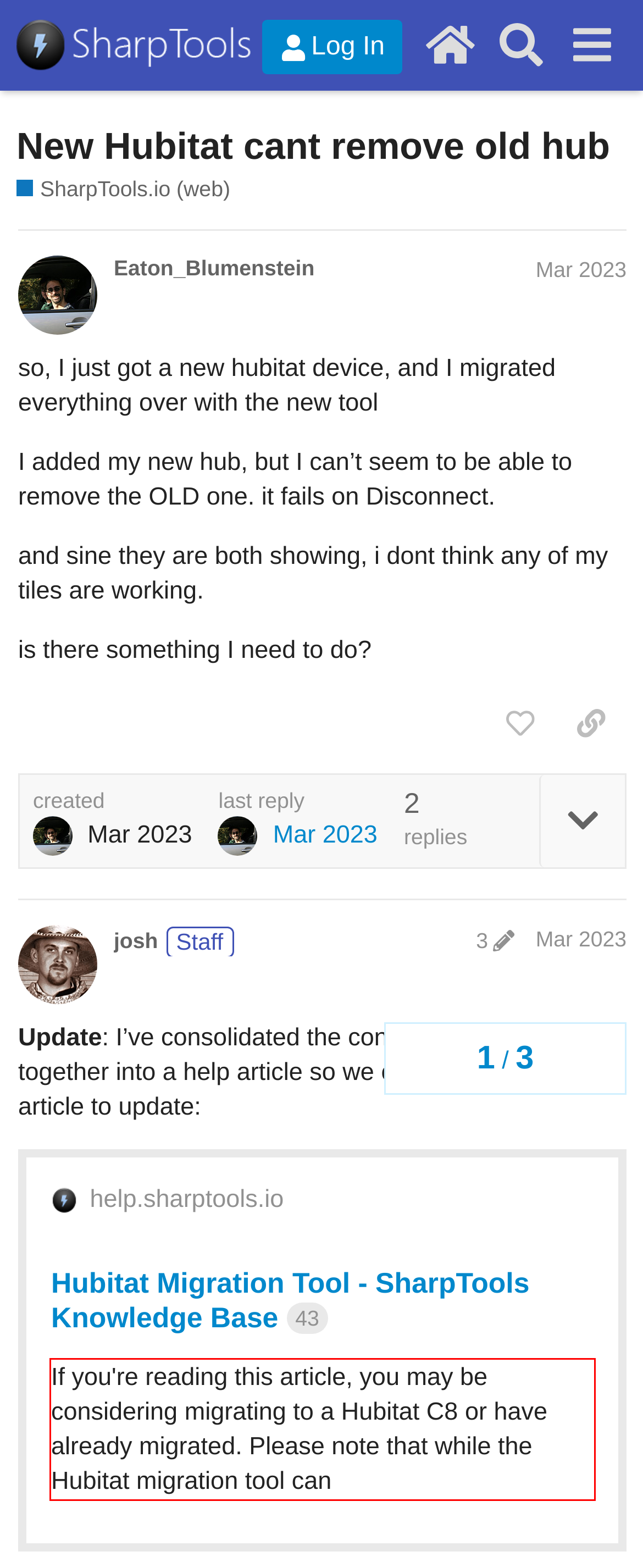There is a UI element on the webpage screenshot marked by a red bounding box. Extract and generate the text content from within this red box.

If you're reading this article, you may be considering migrating to a Hubitat C8 or have already migrated. Please note that while the Hubitat migration tool can